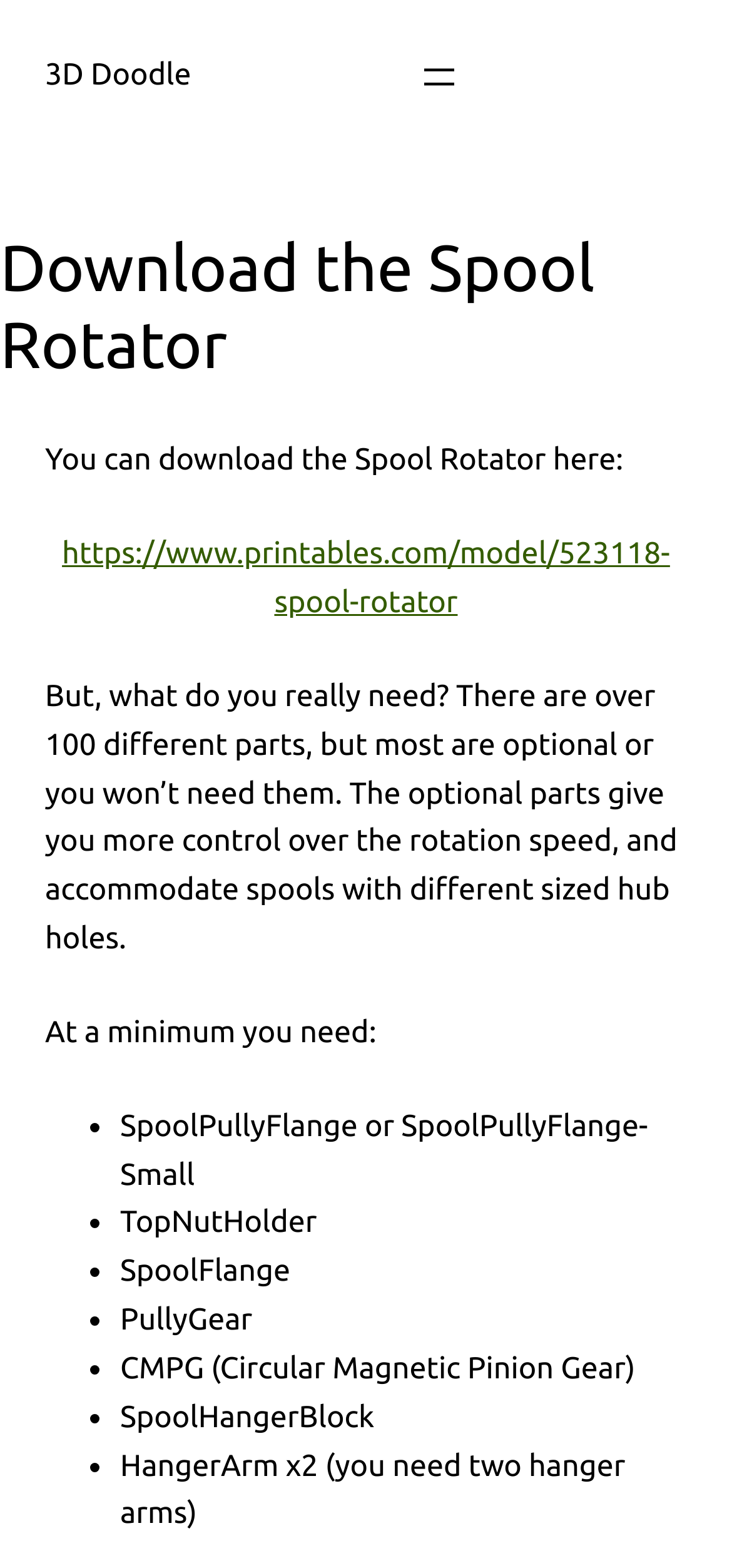Given the element description aria-label="Open menu", specify the bounding box coordinates of the corresponding UI element in the format (top-left x, top-left y, bottom-right x, bottom-right y). All values must be between 0 and 1.

[0.569, 0.034, 0.631, 0.063]